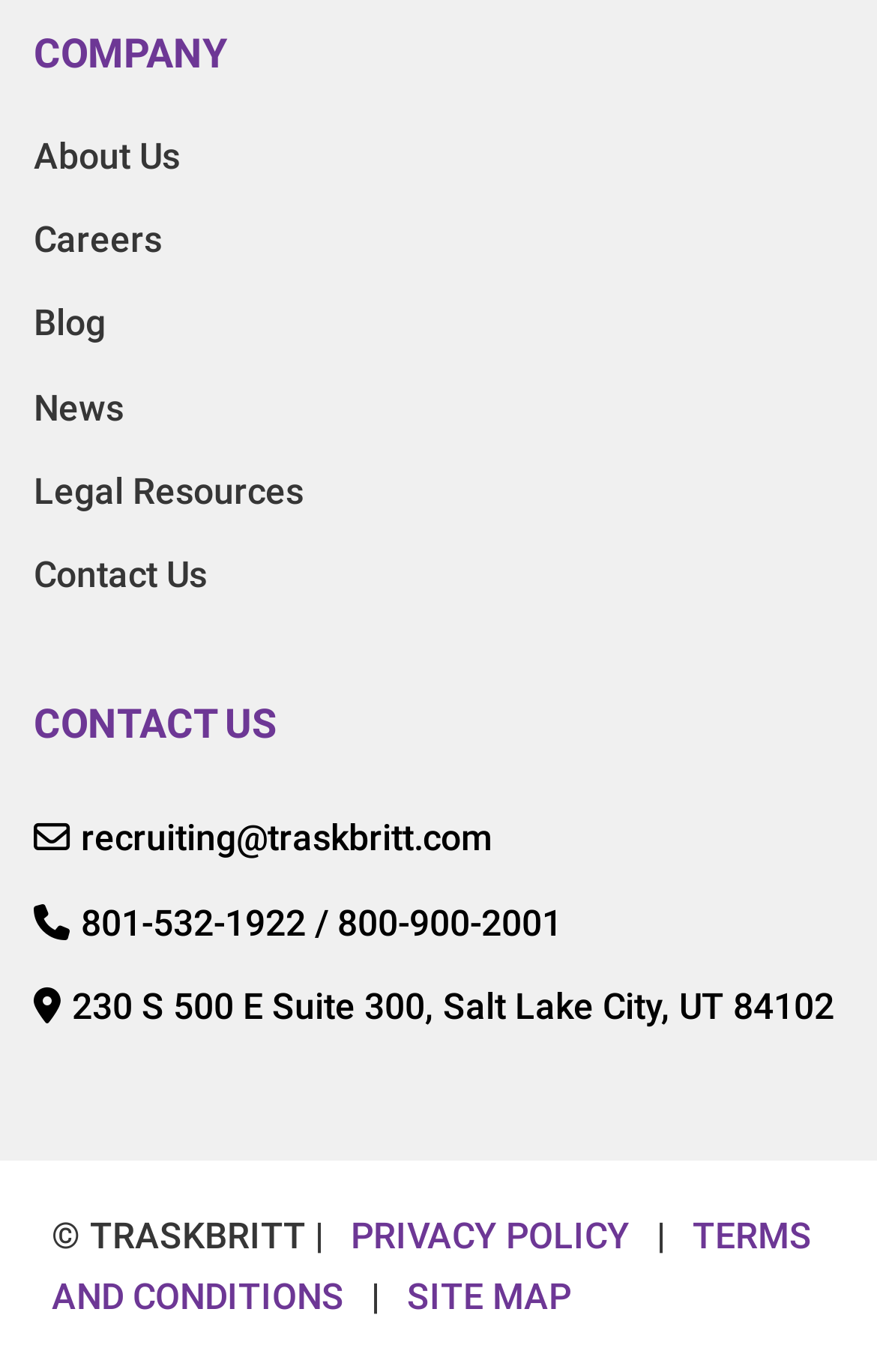Can you provide the bounding box coordinates for the element that should be clicked to implement the instruction: "Visit the Blog"?

[0.038, 0.214, 0.346, 0.258]